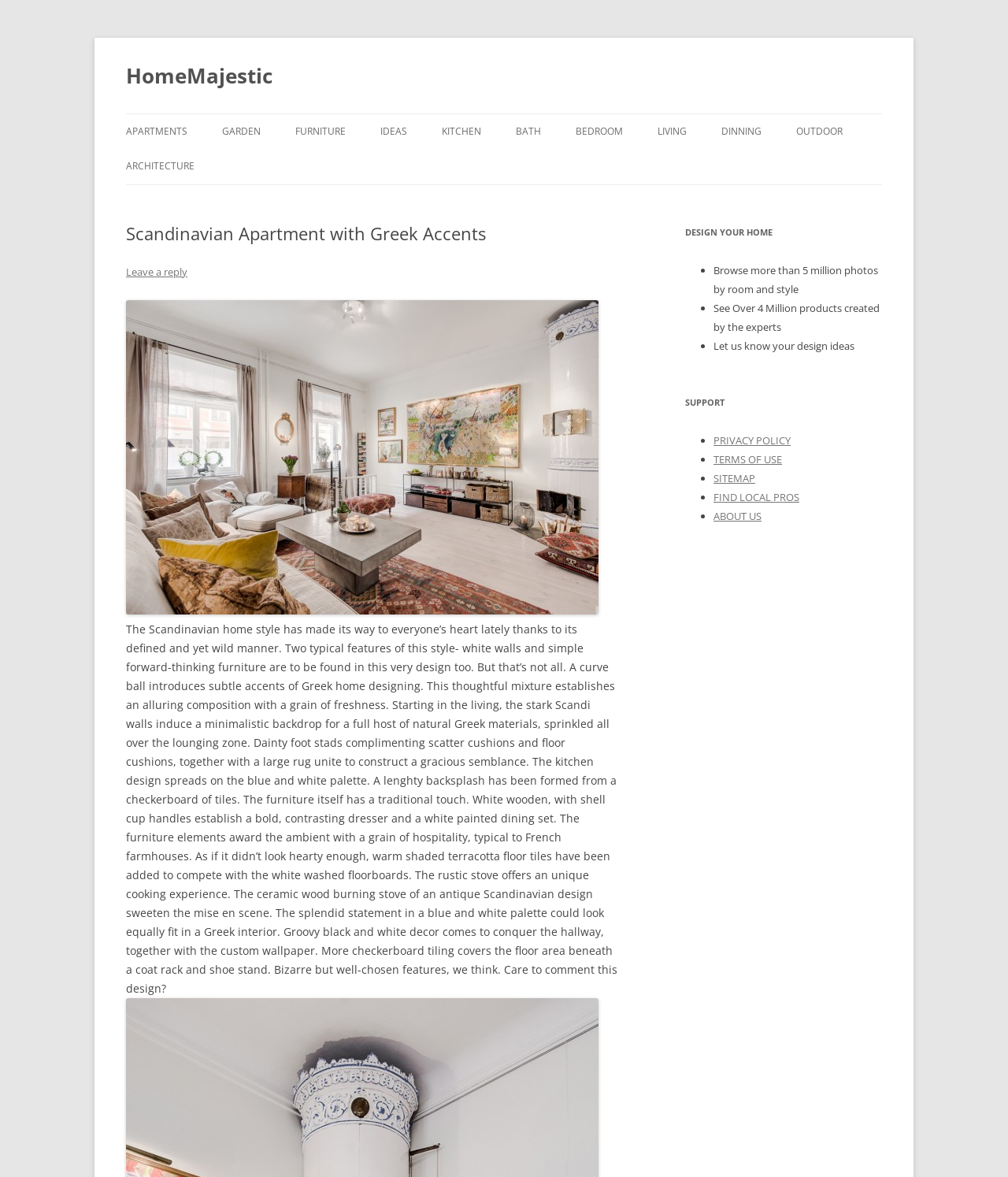Pinpoint the bounding box coordinates of the element that must be clicked to accomplish the following instruction: "View the image of 1-White-living-room-600x399". The coordinates should be in the format of four float numbers between 0 and 1, i.e., [left, top, right, bottom].

[0.125, 0.255, 0.594, 0.522]